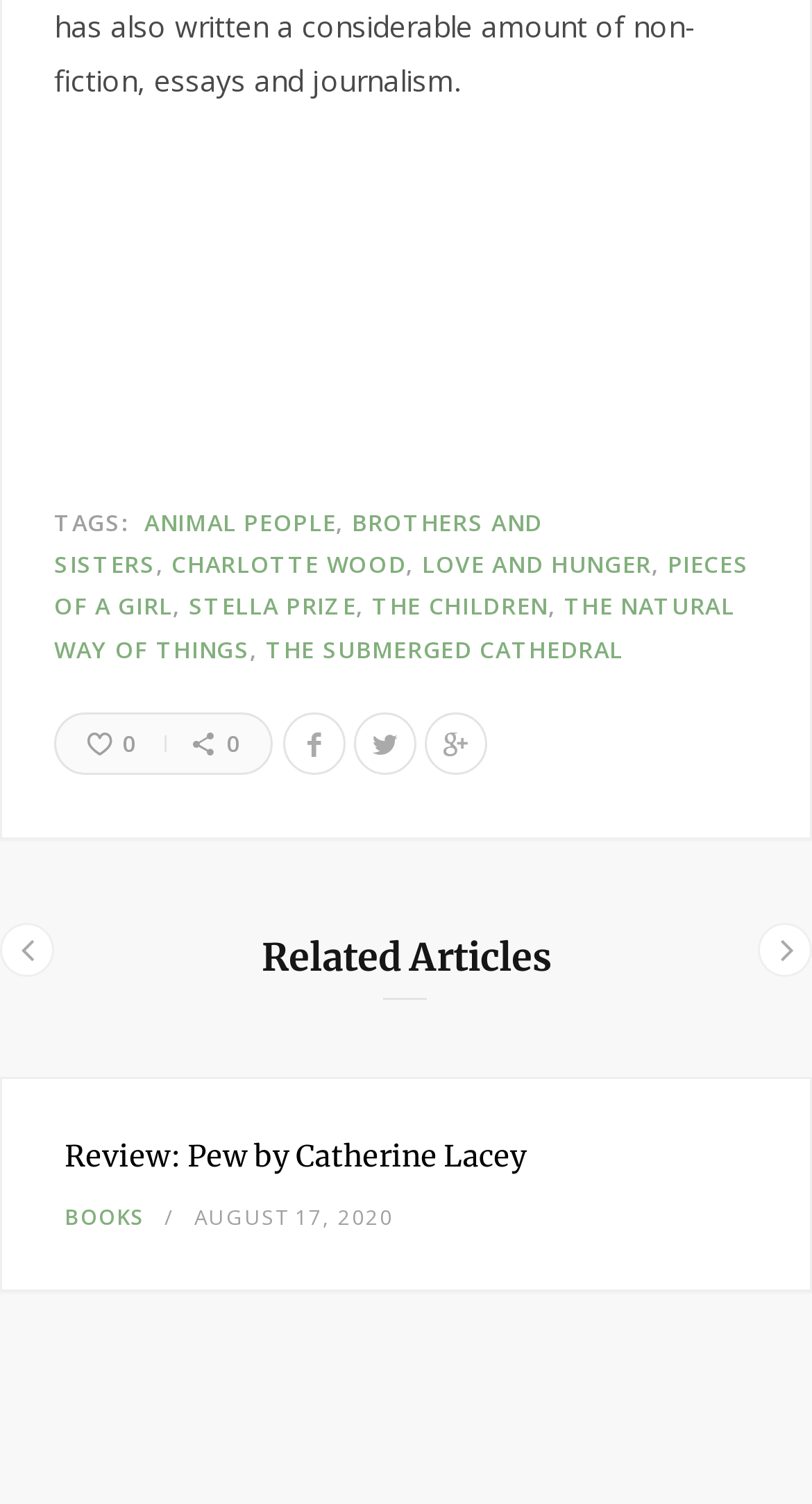Please identify the bounding box coordinates of the area that needs to be clicked to fulfill the following instruction: "Share on Facebook."

None